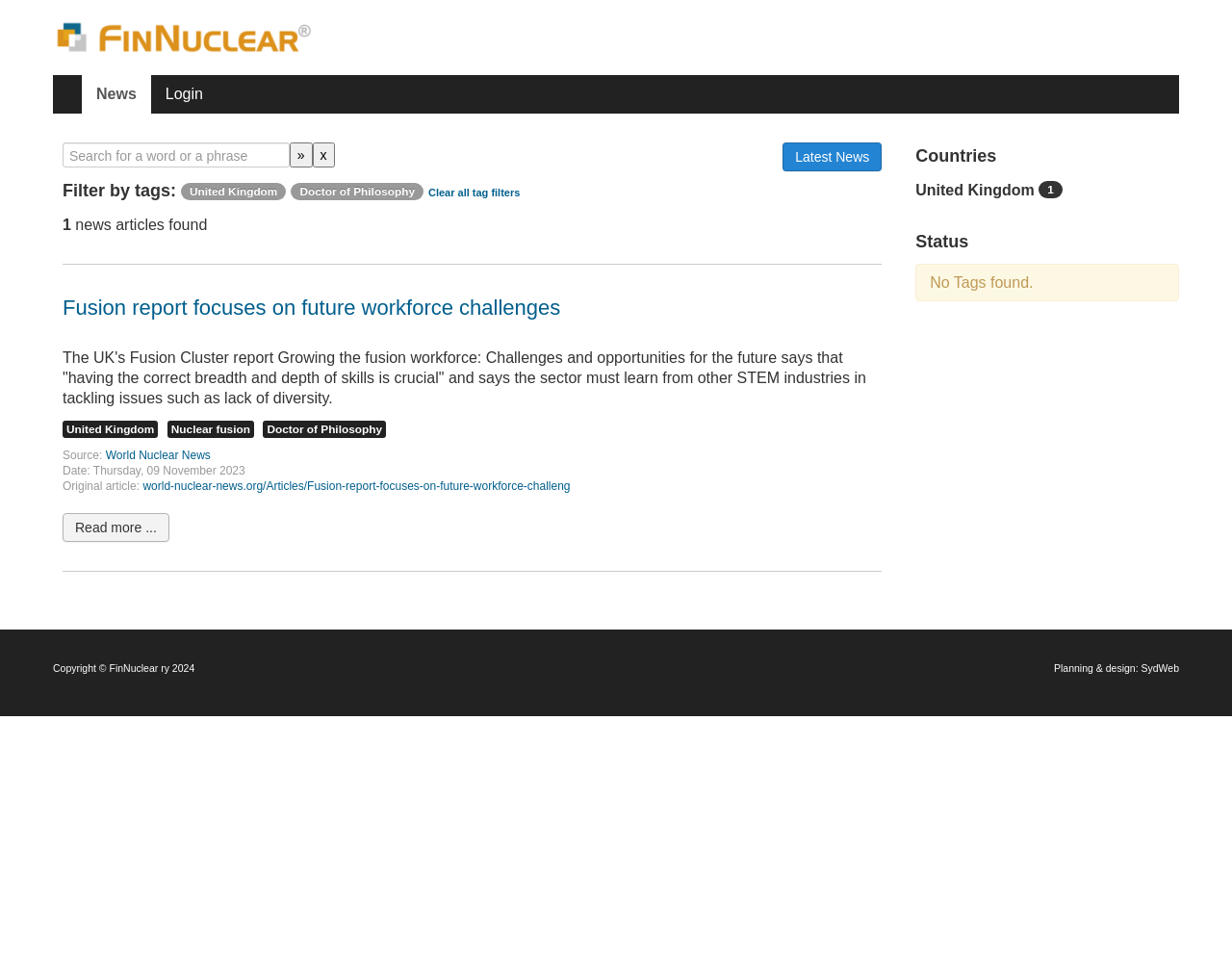Identify and provide the bounding box coordinates of the UI element described: "Clear all tag filters". The coordinates should be formatted as [left, top, right, bottom], with each number being a float between 0 and 1.

[0.348, 0.191, 0.422, 0.202]